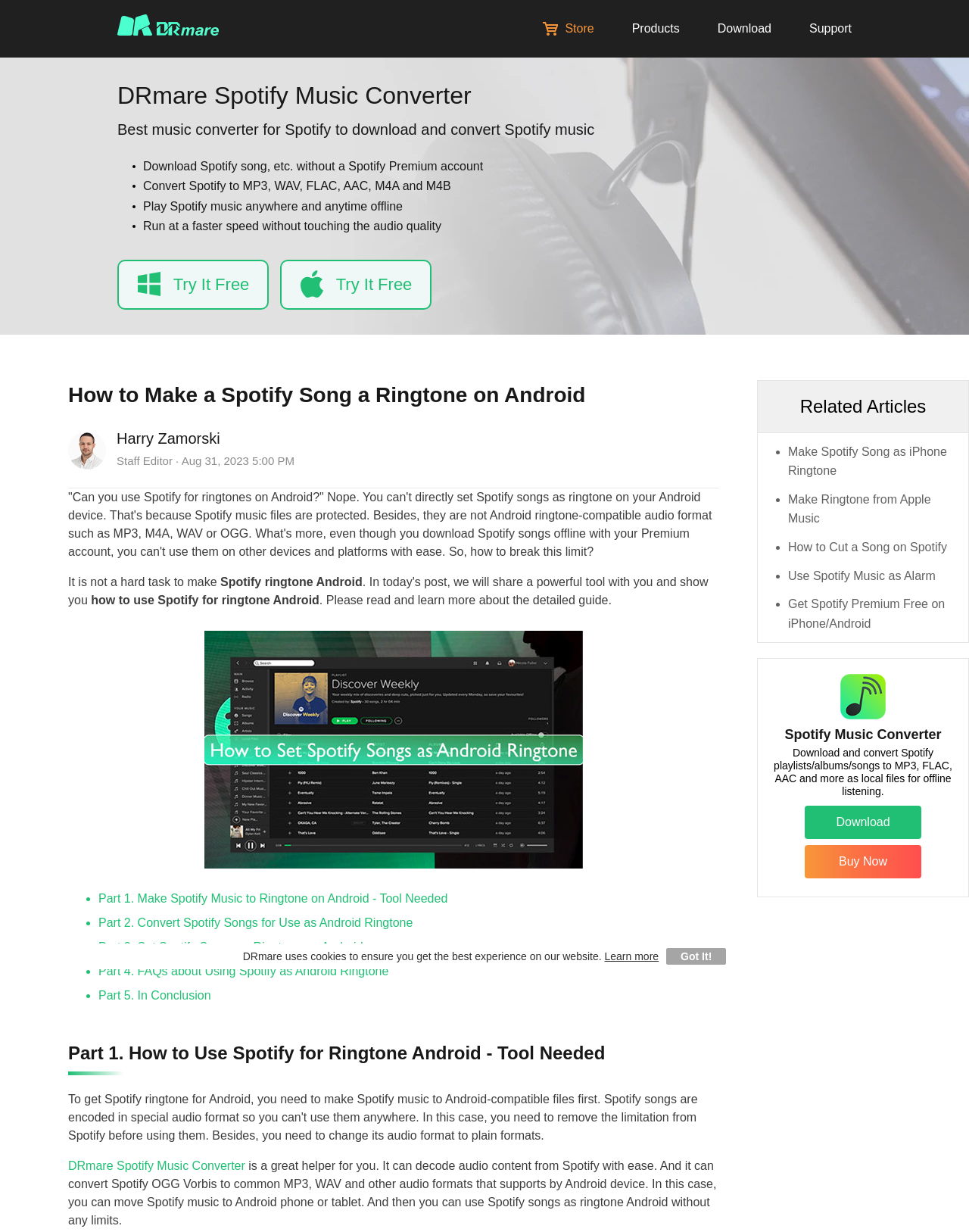Extract the bounding box coordinates for the UI element described as: "Got It!".

[0.688, 0.769, 0.749, 0.783]